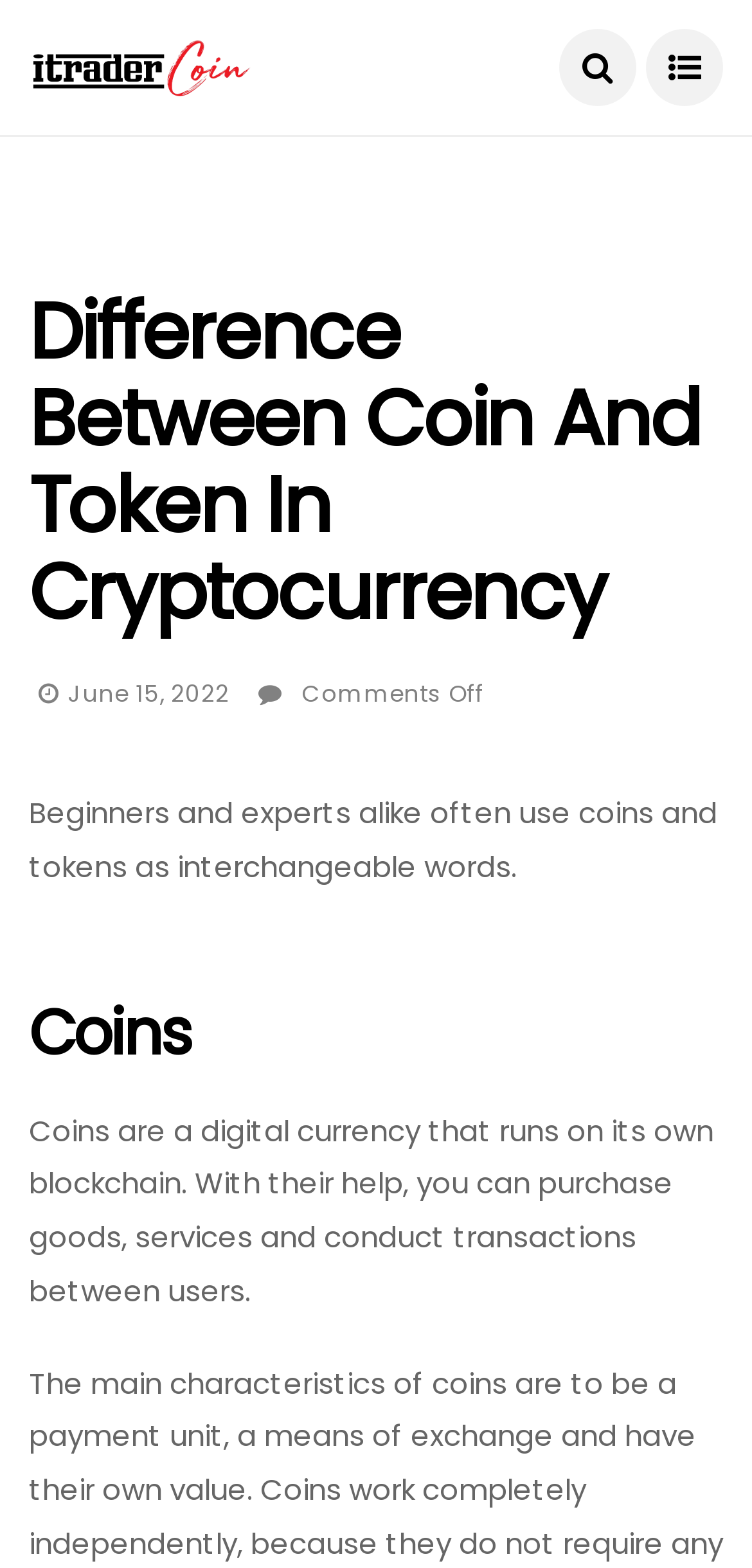How many links are in the top section?
Based on the image, give a concise answer in the form of a single word or short phrase.

3